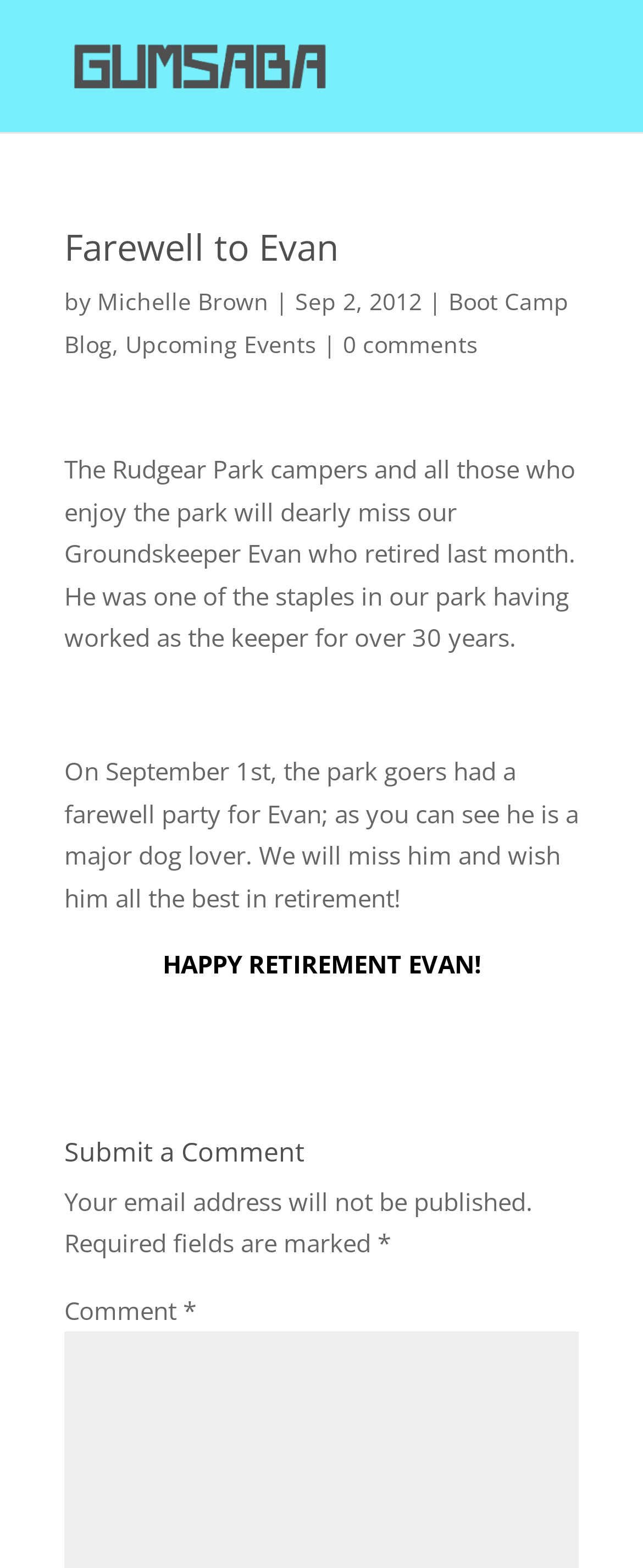Carefully examine the image and provide an in-depth answer to the question: How many years did Evan work as the groundskeeper?

The answer can be found in the StaticText element with the text 'He was one of the staples in our park having worked as the keeper for over 30 years.'